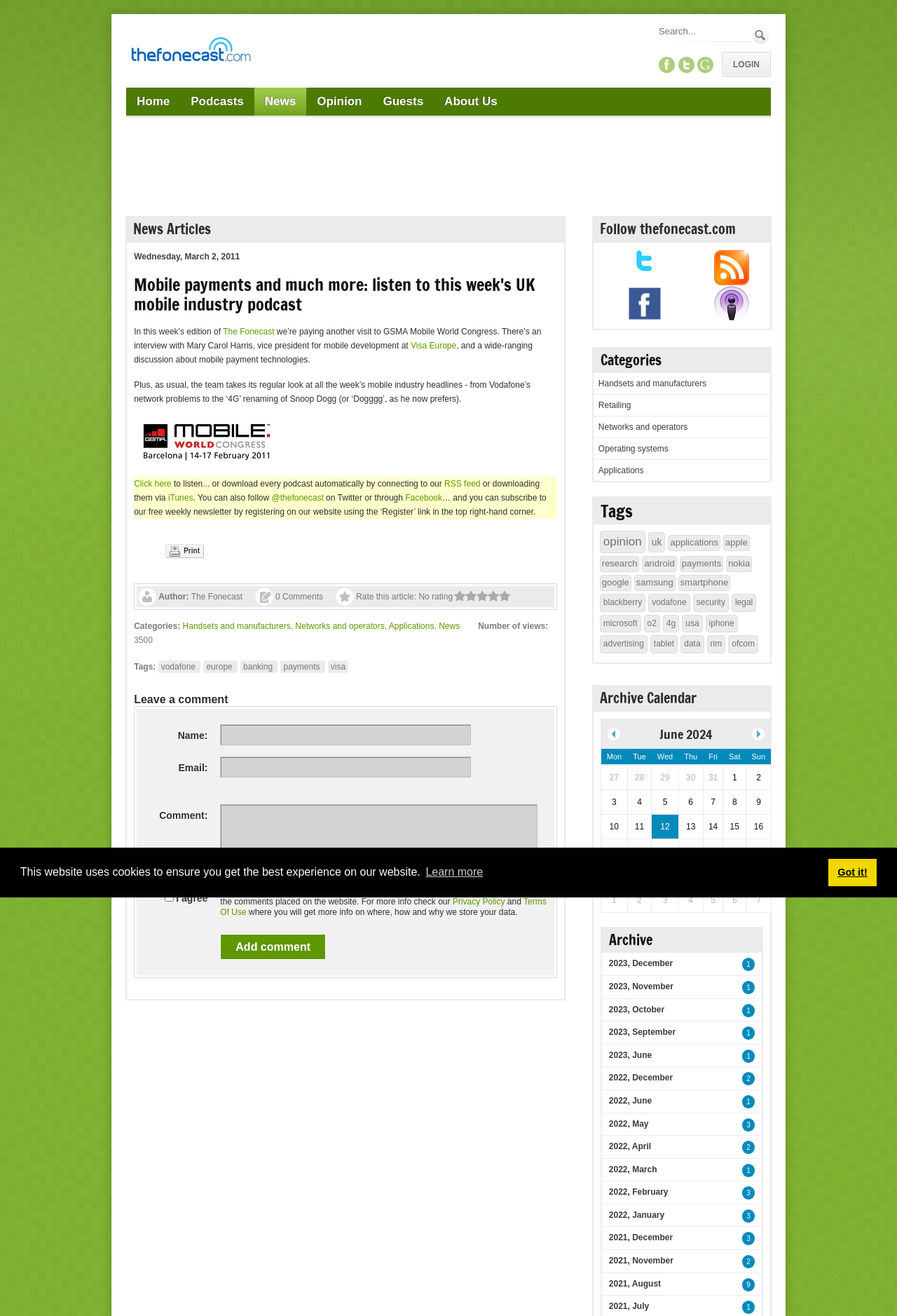Locate the bounding box coordinates of the UI element described by: "alt="Subscribe free via iTunes"". Provide the coordinates as four float numbers between 0 and 1, formatted as [left, top, right, bottom].

[0.767, 0.217, 0.864, 0.244]